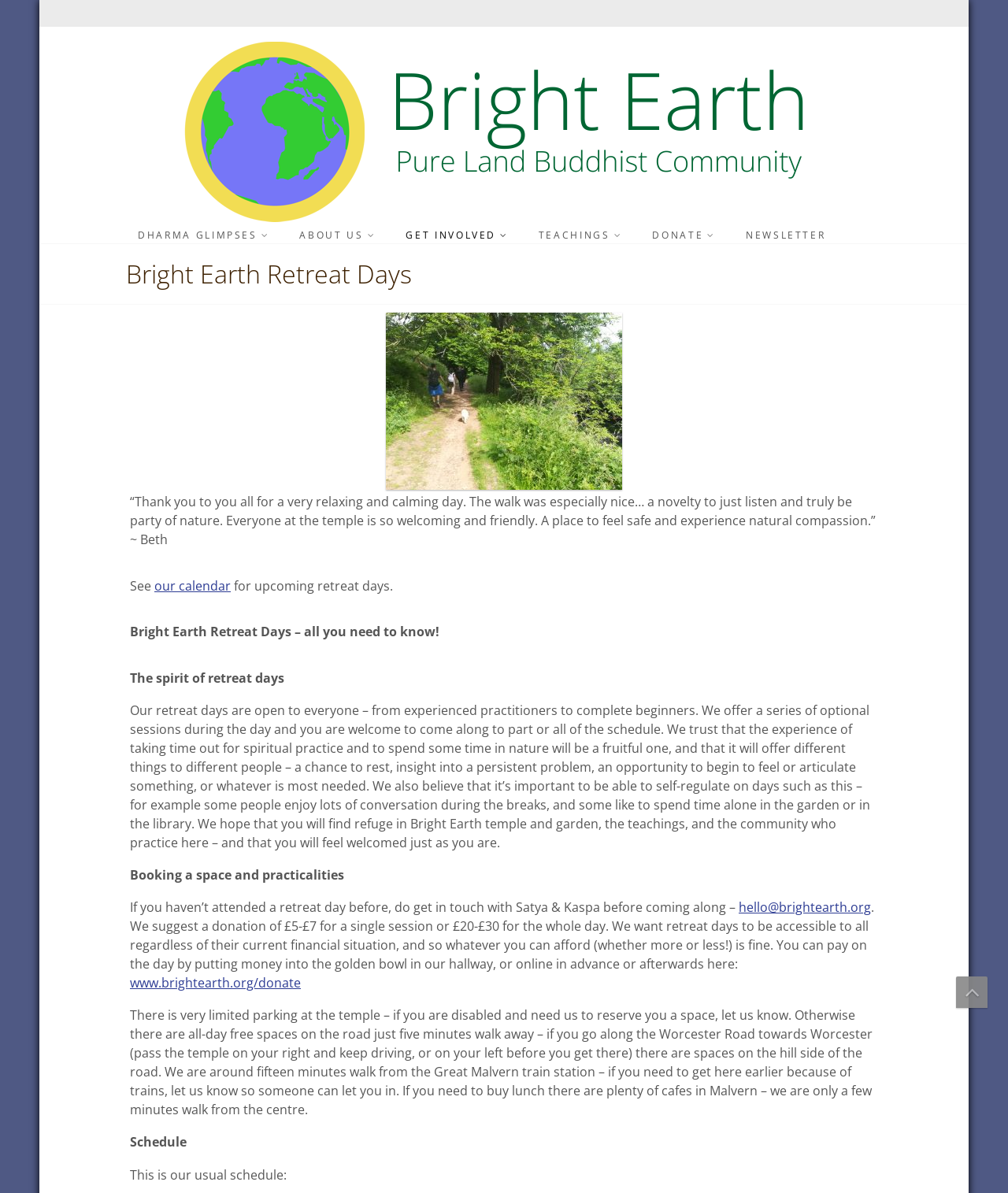Identify the bounding box coordinates for the UI element that matches this description: "Nembutsu and other chants".

[0.522, 0.303, 0.828, 0.336]